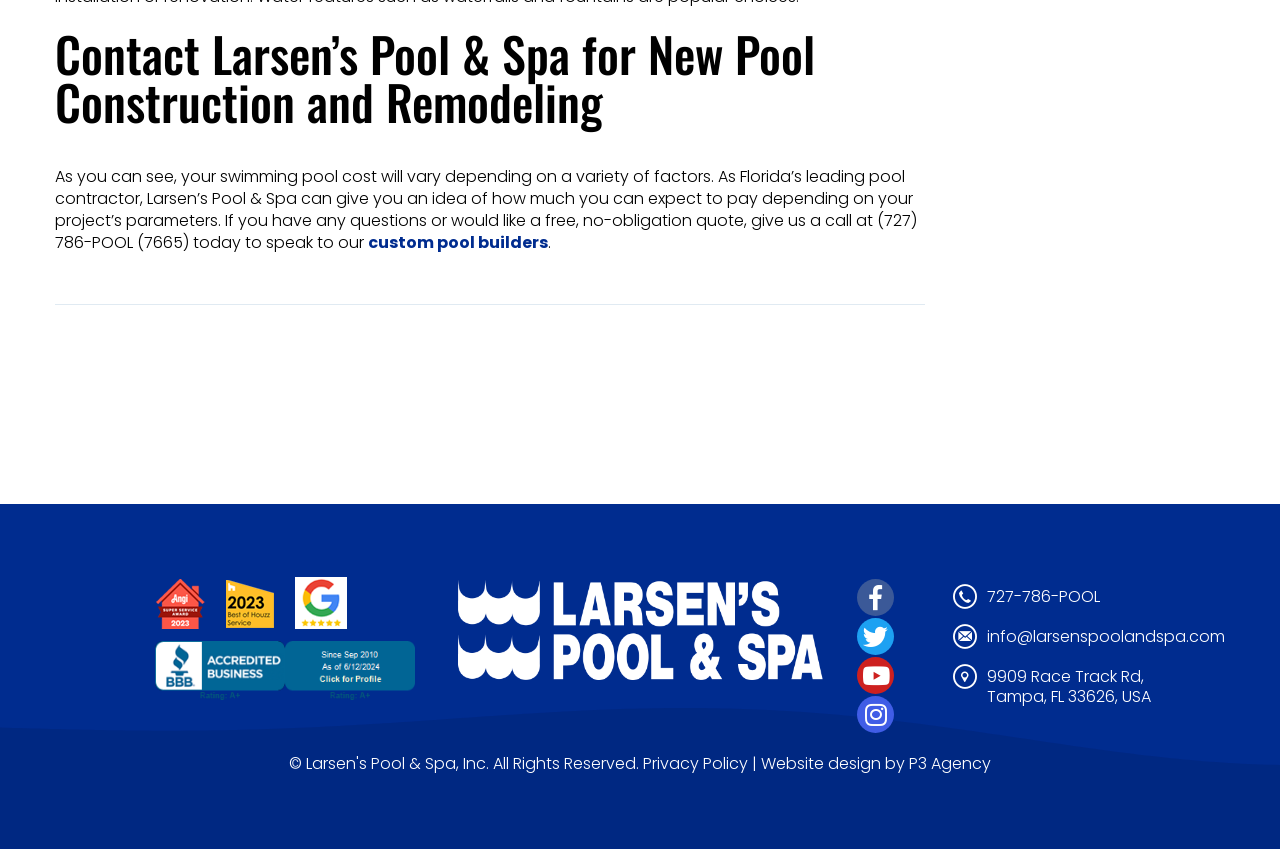Please find the bounding box for the following UI element description. Provide the coordinates in (top-left x, top-left y, bottom-right x, bottom-right y) format, with values between 0 and 1: P3 Agency

[0.71, 0.886, 0.774, 0.913]